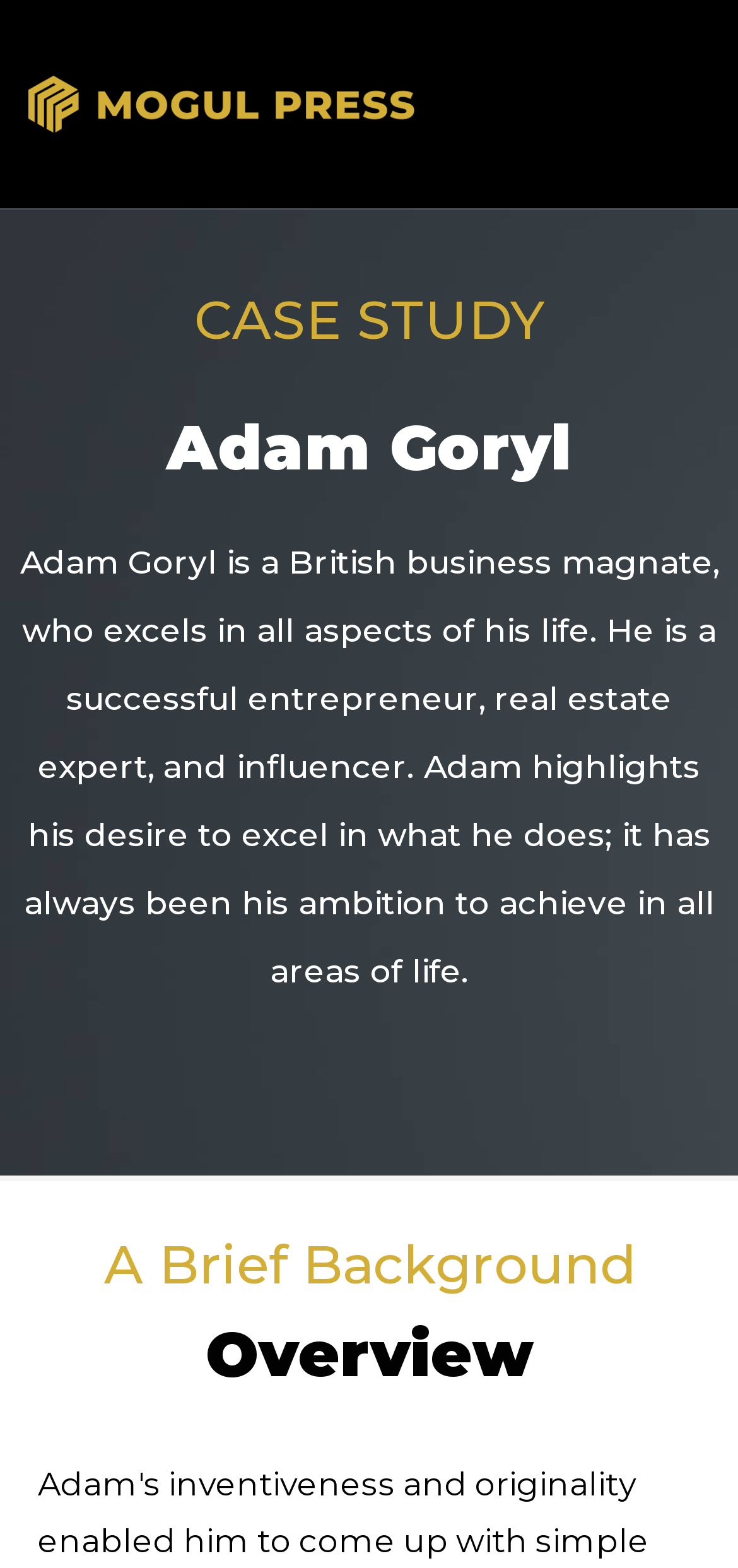Provide a short answer to the following question with just one word or phrase: What is the position of the menu icon on the webpage?

Top right